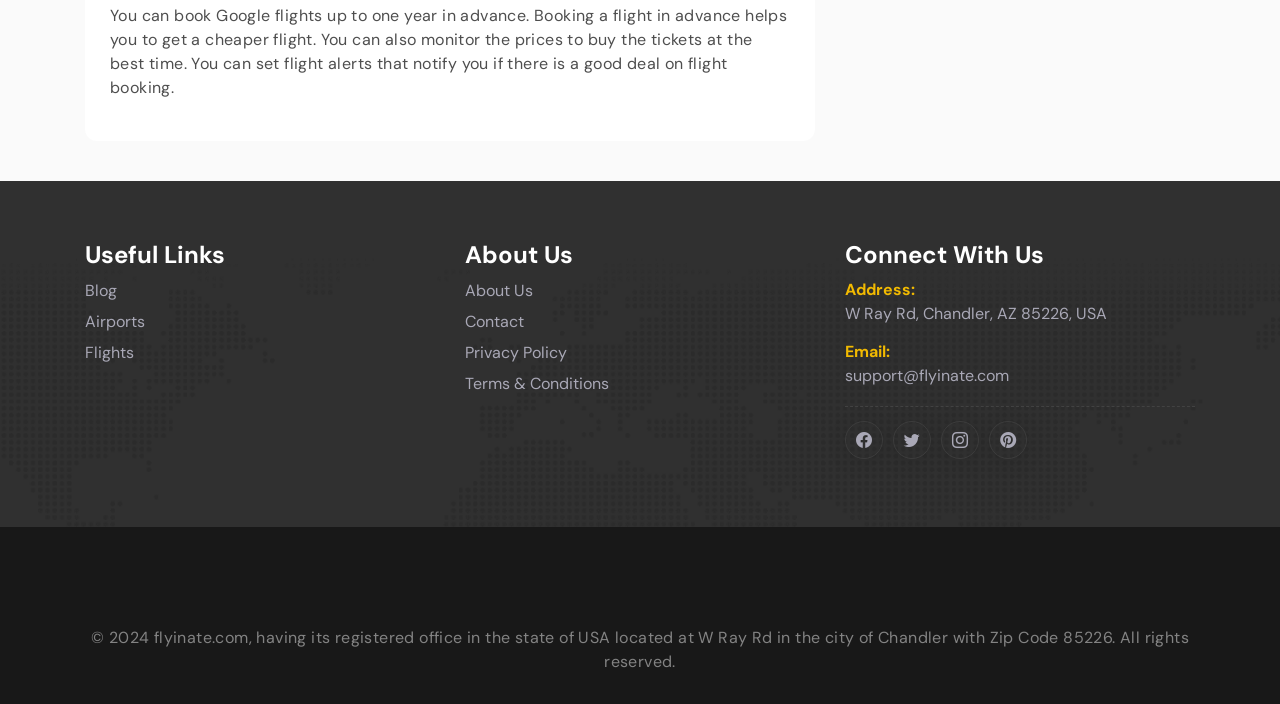Use the information in the screenshot to answer the question comprehensively: What is the address of the company?

The address of the company is mentioned in the StaticText element as W Ray Rd, Chandler, AZ 85226, USA, which is also the registered office of the company.